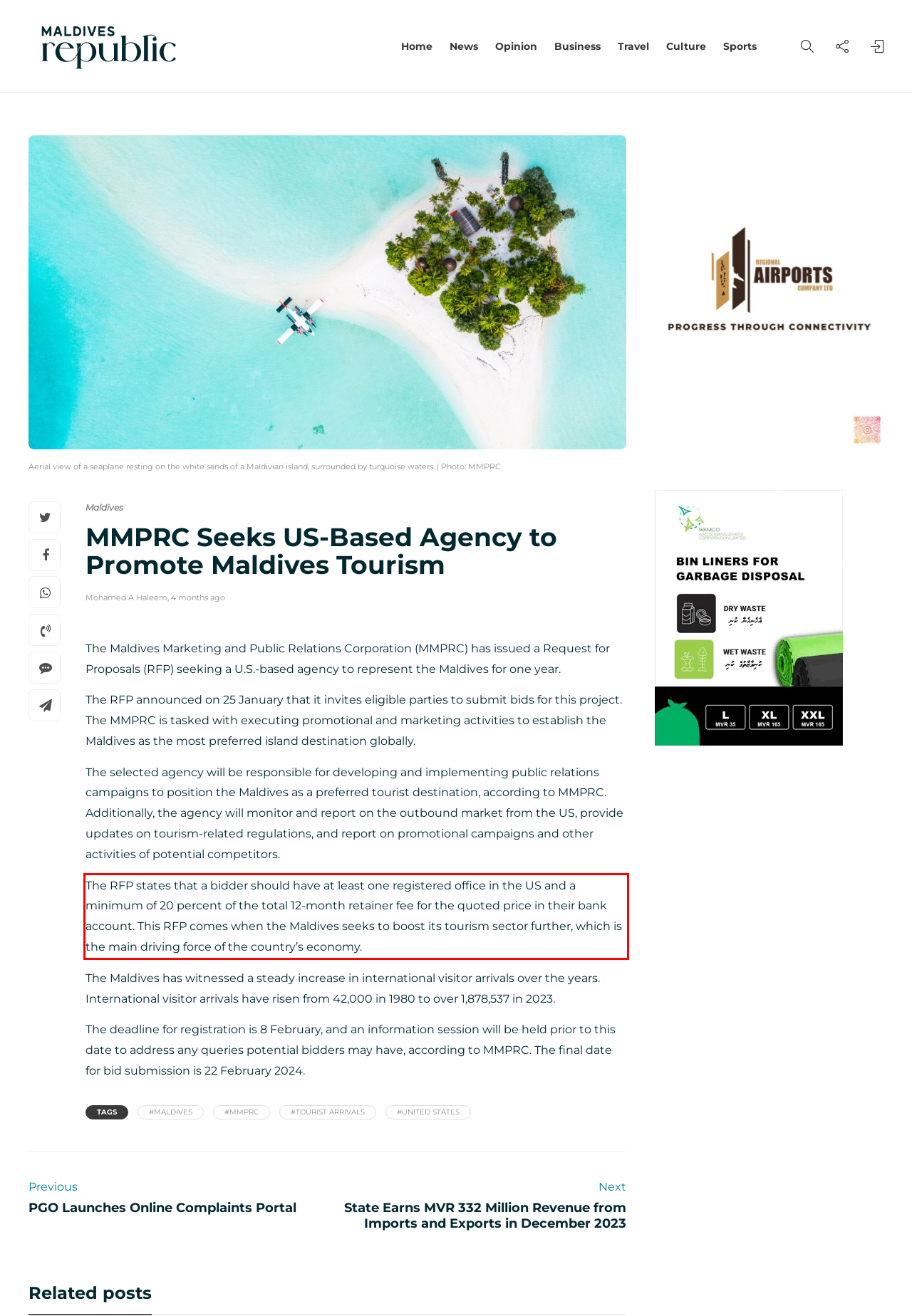Given a screenshot of a webpage containing a red bounding box, perform OCR on the text within this red bounding box and provide the text content.

The RFP states that a bidder should have at least one registered office in the US and a minimum of 20 percent of the total 12-month retainer fee for the quoted price in their bank account. This RFP comes when the Maldives seeks to boost its tourism sector further, which is the main driving force of the country’s economy.